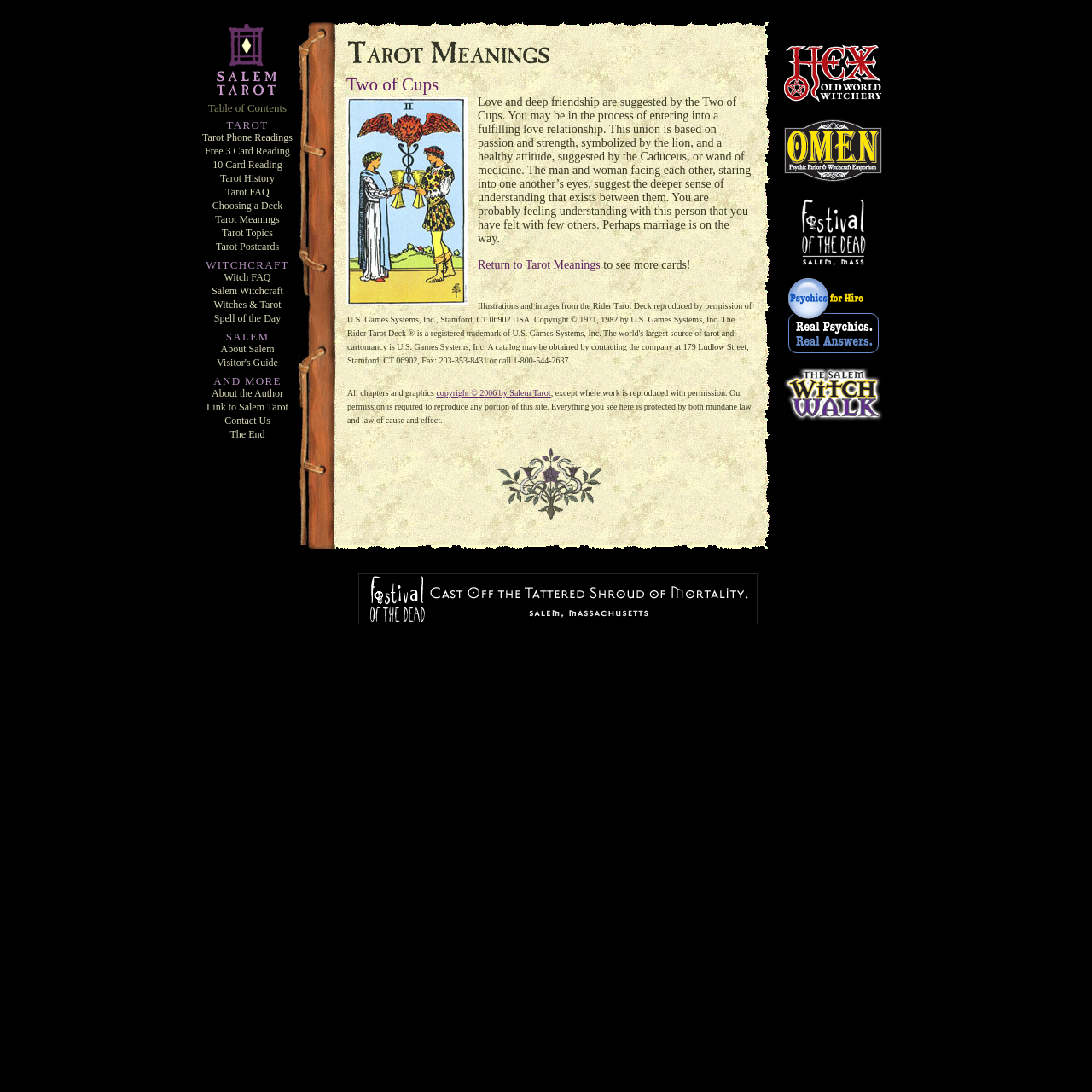Can you find and generate the webpage's heading?

Table of Contents